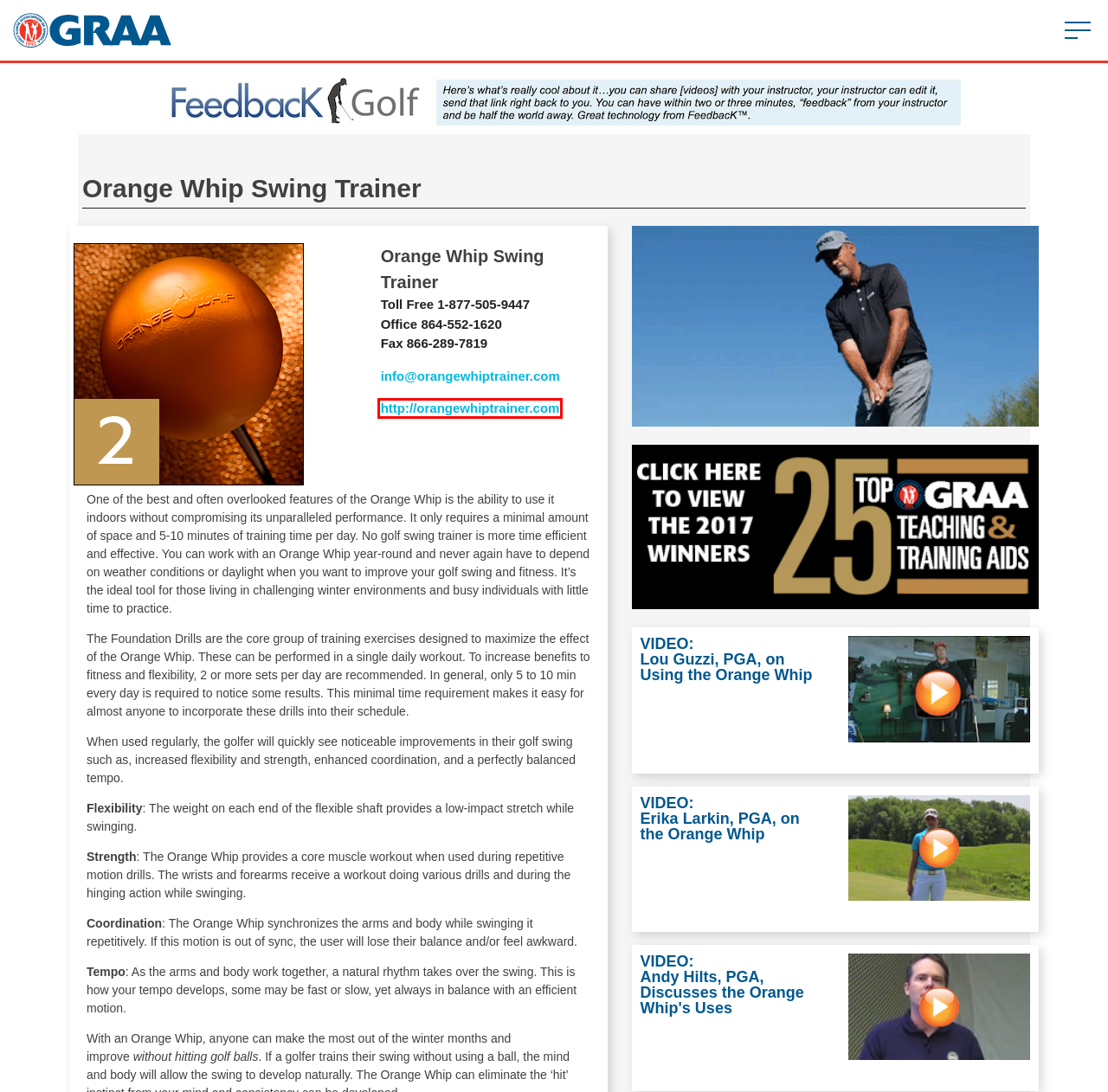You are provided with a screenshot of a webpage that includes a red rectangle bounding box. Please choose the most appropriate webpage description that matches the new webpage after clicking the element within the red bounding box. Here are the candidates:
A. Home - Orange Whip Golf And Fitness
B. Category: Video Best Practices - Golf Range Association
C. Fitting / Demo - Golf Range Association
D. GRAA Advertising Opportunities - Golf Range Association
E. Golf Range Association - Golf Ranges: Where the Fun Starts
F. Contact Us - Golf Range Association
G. About Us - Golf Range Association
H. 2020 GRAA Awards Archive - Golf Range Association

A